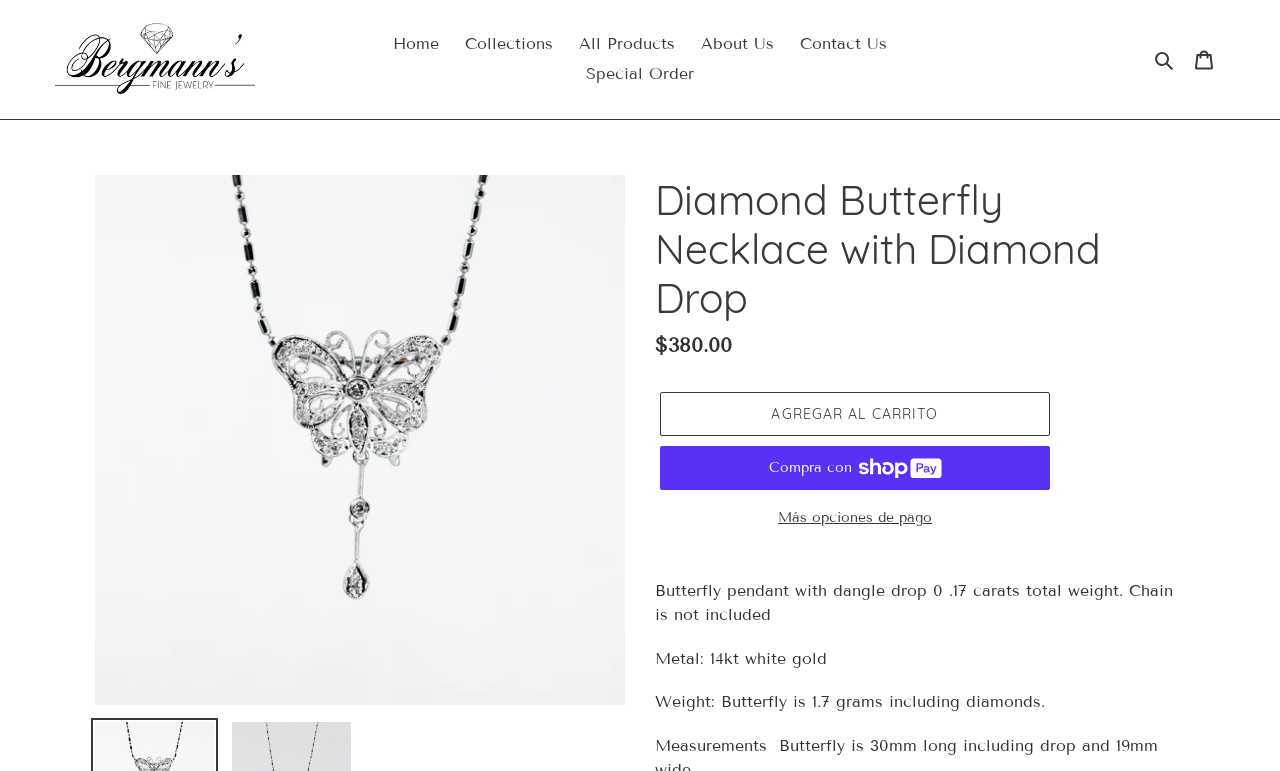Please identify the bounding box coordinates for the region that you need to click to follow this instruction: "Add to cart".

[0.516, 0.509, 0.82, 0.566]